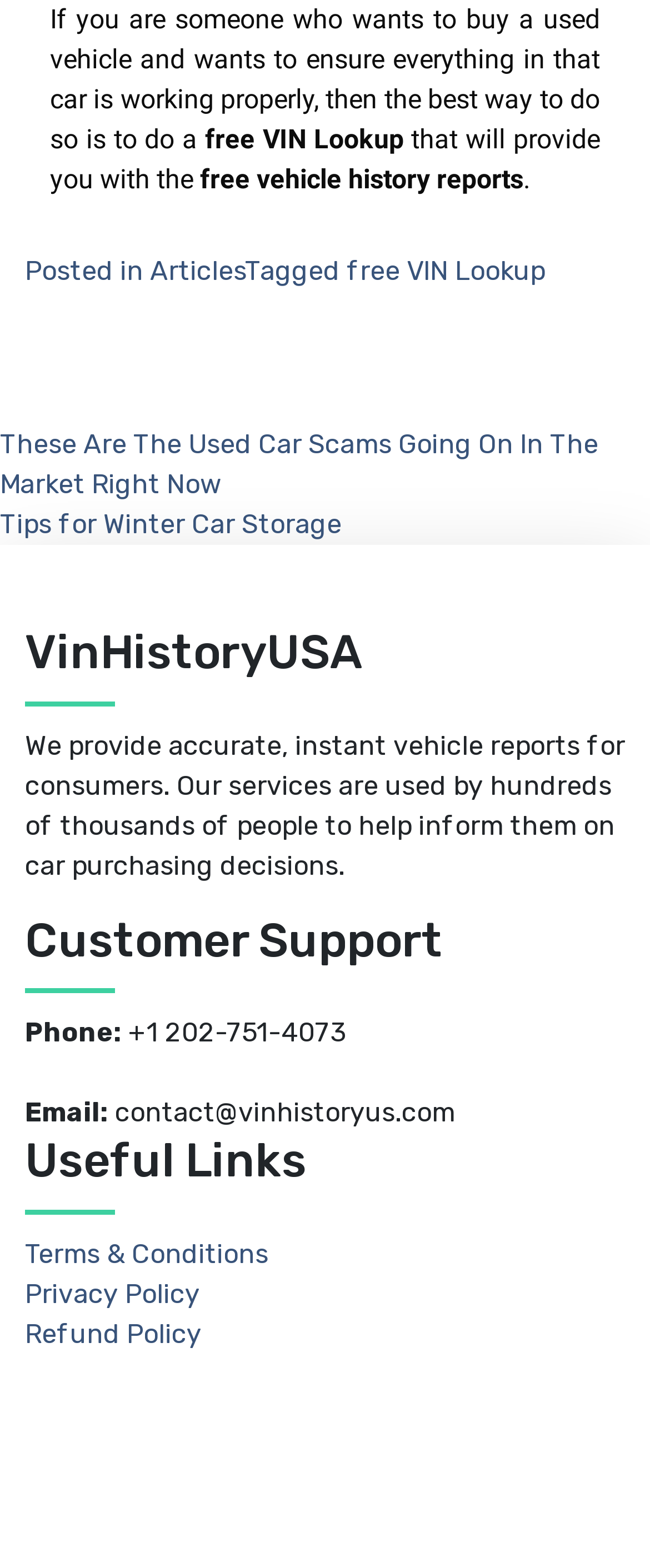Provide a short, one-word or phrase answer to the question below:
What is the topic of the first article in the 'Posts' section?

Used Car Scams